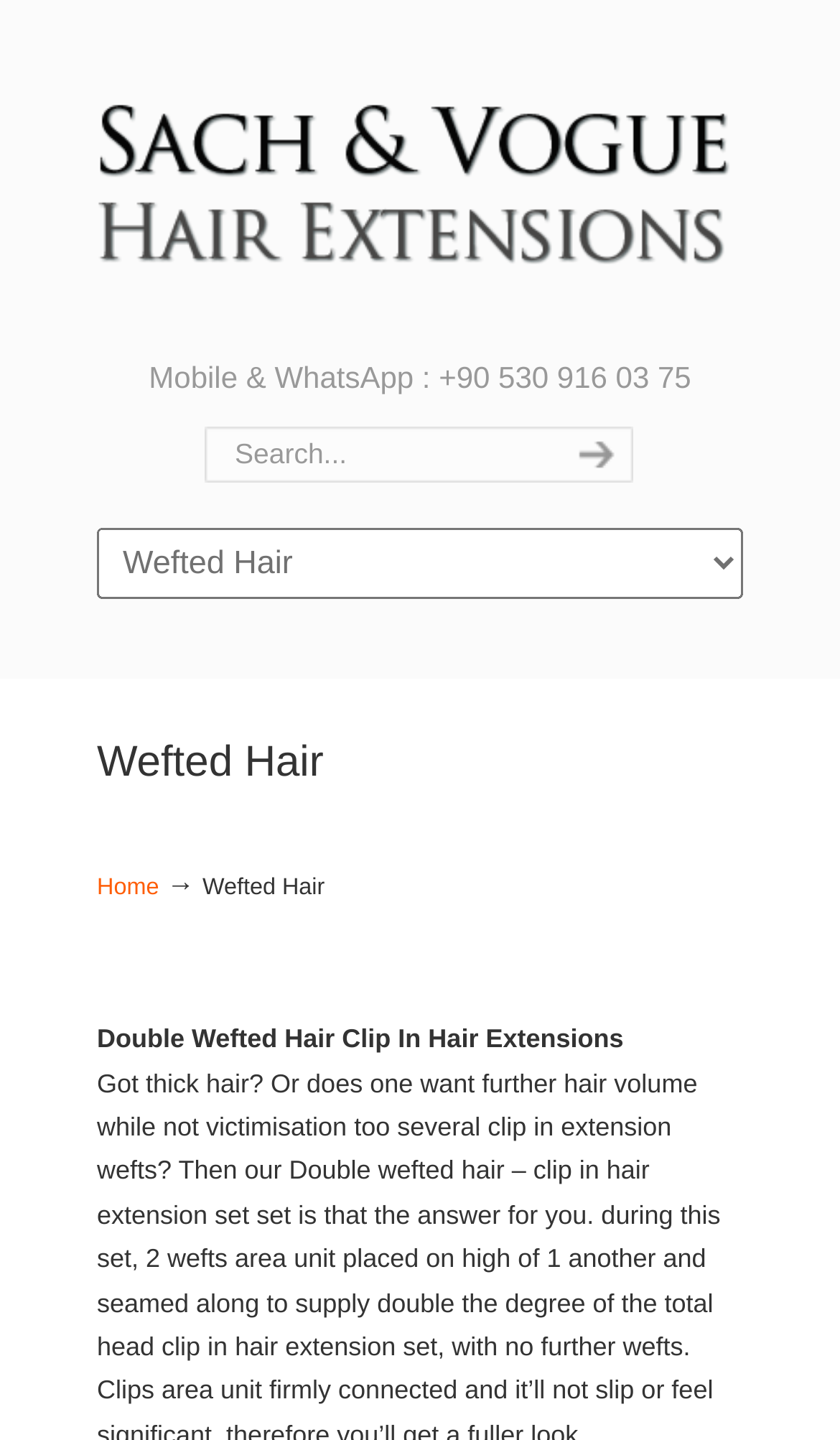Describe every aspect of the webpage in a detailed manner.

The webpage is about Wefted Hair and Sach & Vogue Hair Extensions, a supplier of 100% Remy Human Hair Extensions. At the top, there is a logo or brand name "Sach & Vogue Hair Extensions 100% Remy Human Hair Extensions Supplier" which is also a clickable link. Below it, there is a contact information "Mobile & WhatsApp : +90 530 916 03 75" displayed prominently. 

To the right of the contact information, there is a search bar with a placeholder text "Search..." and a search button next to it. The search bar is relatively wide, taking up about half of the screen width.

Below the search bar, there is a navigation section with a dropdown menu labeled "Navigation". The navigation section is divided into several parts, with a heading "Wefted Hair" followed by a link to "Home" and an arrow symbol "→" pointing to the right. Below the arrow, there is a subheading "Double Wefted Hair Clip In Hair Extensions".